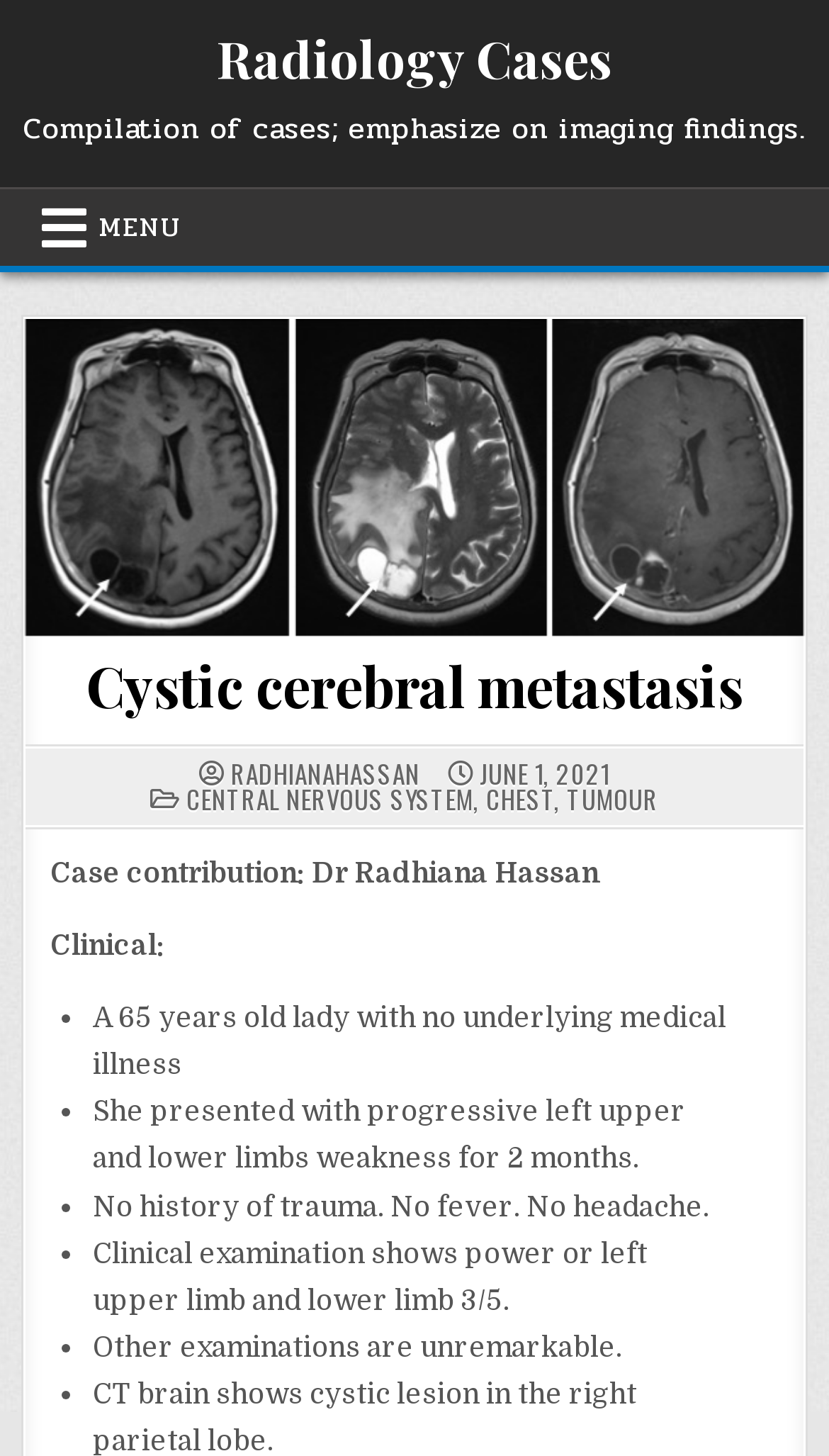Show the bounding box coordinates for the element that needs to be clicked to execute the following instruction: "View the case details of Cystic cerebral metastasis". Provide the coordinates in the form of four float numbers between 0 and 1, i.e., [left, top, right, bottom].

[0.104, 0.446, 0.896, 0.497]